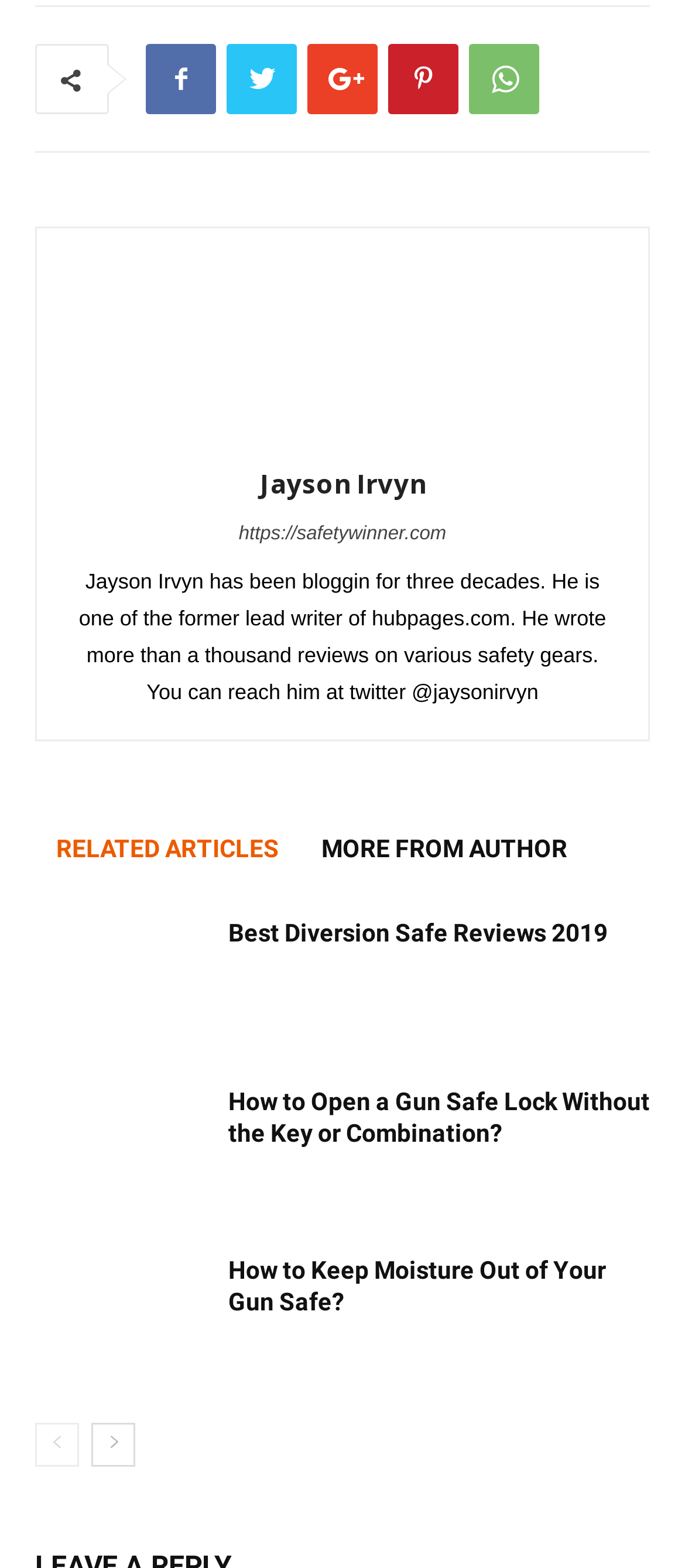Could you indicate the bounding box coordinates of the region to click in order to complete this instruction: "Read more about Best Diversion Safe & Stash Container Reviews".

[0.051, 0.585, 0.308, 0.662]